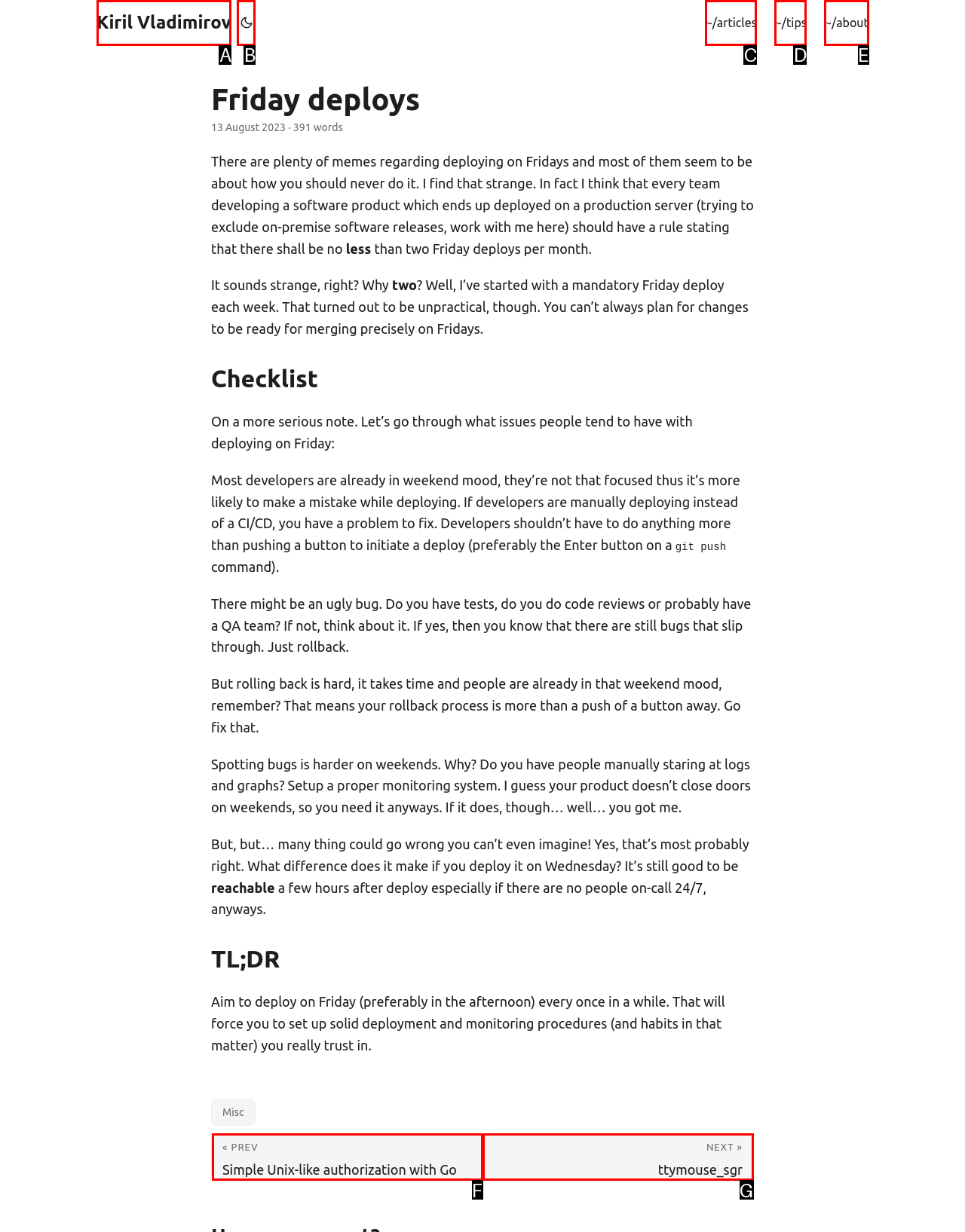Identify which HTML element matches the description: Kiril Vladimirov. Answer with the correct option's letter.

A